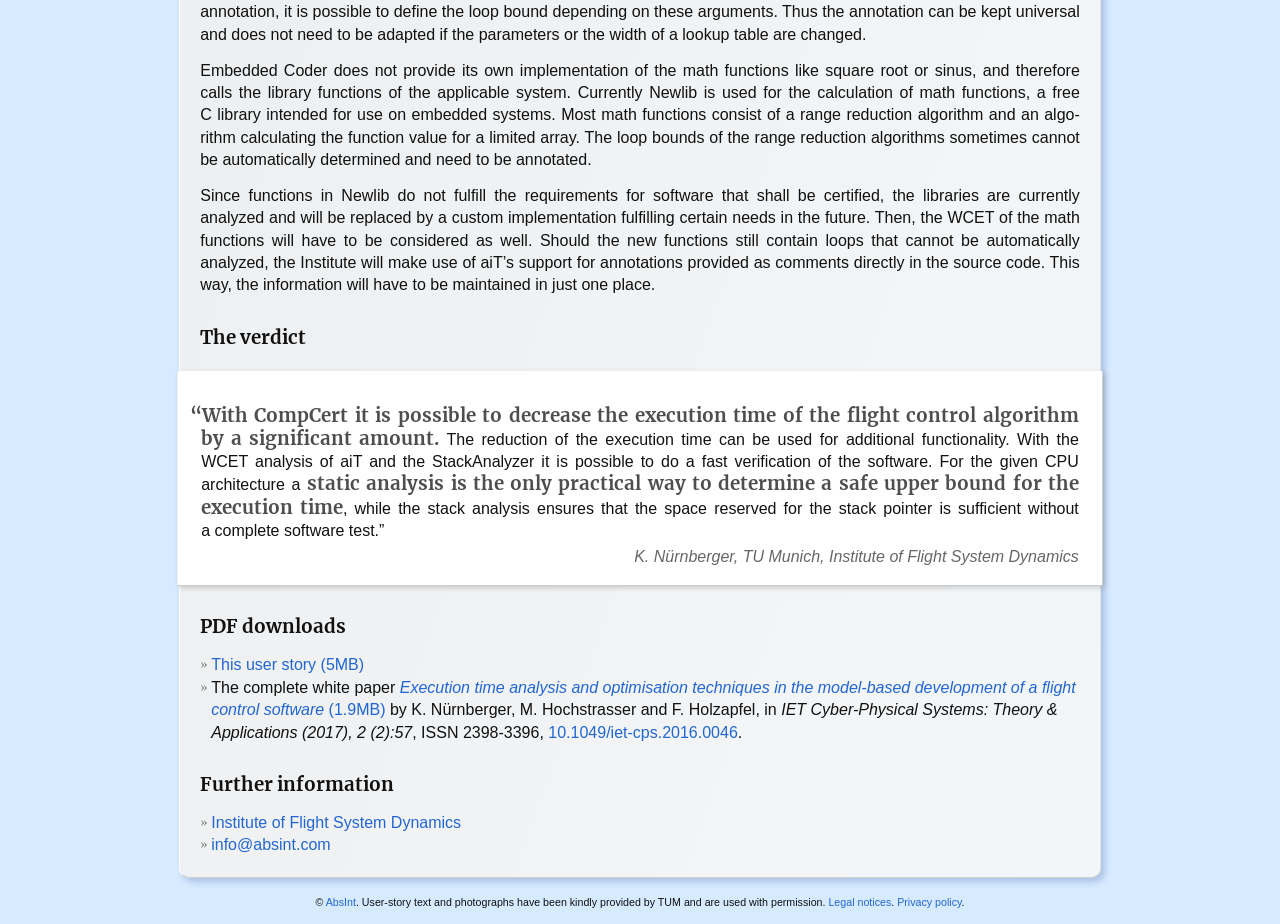Please respond to the question with a concise word or phrase:
What is the name of the institute mentioned in the webpage?

Institute of Flight System Dynamics